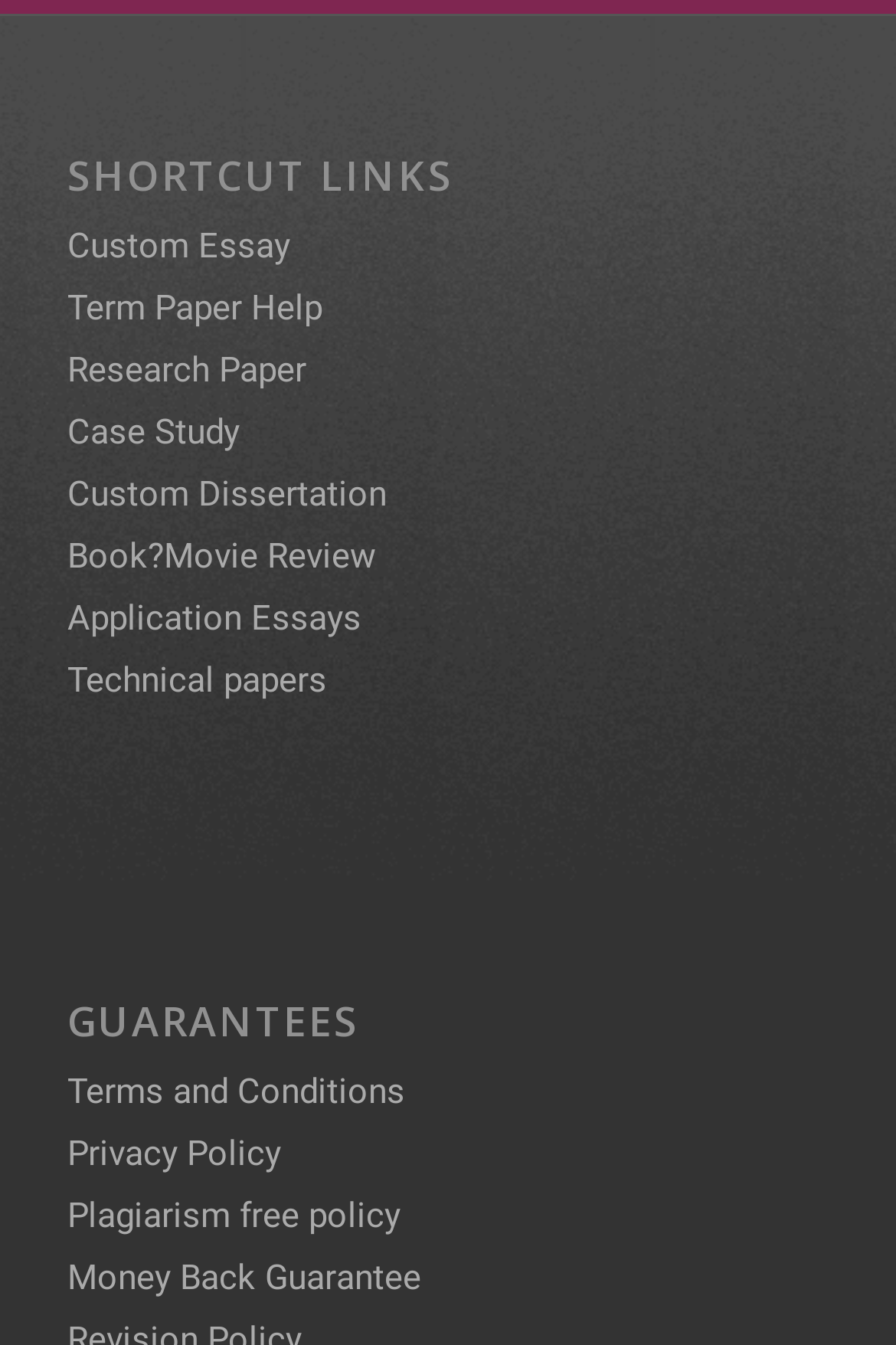Identify the bounding box coordinates of the element to click to follow this instruction: 'Explore Our Writers'. Ensure the coordinates are four float values between 0 and 1, provided as [left, top, right, bottom].

[0.075, 0.928, 0.267, 0.959]